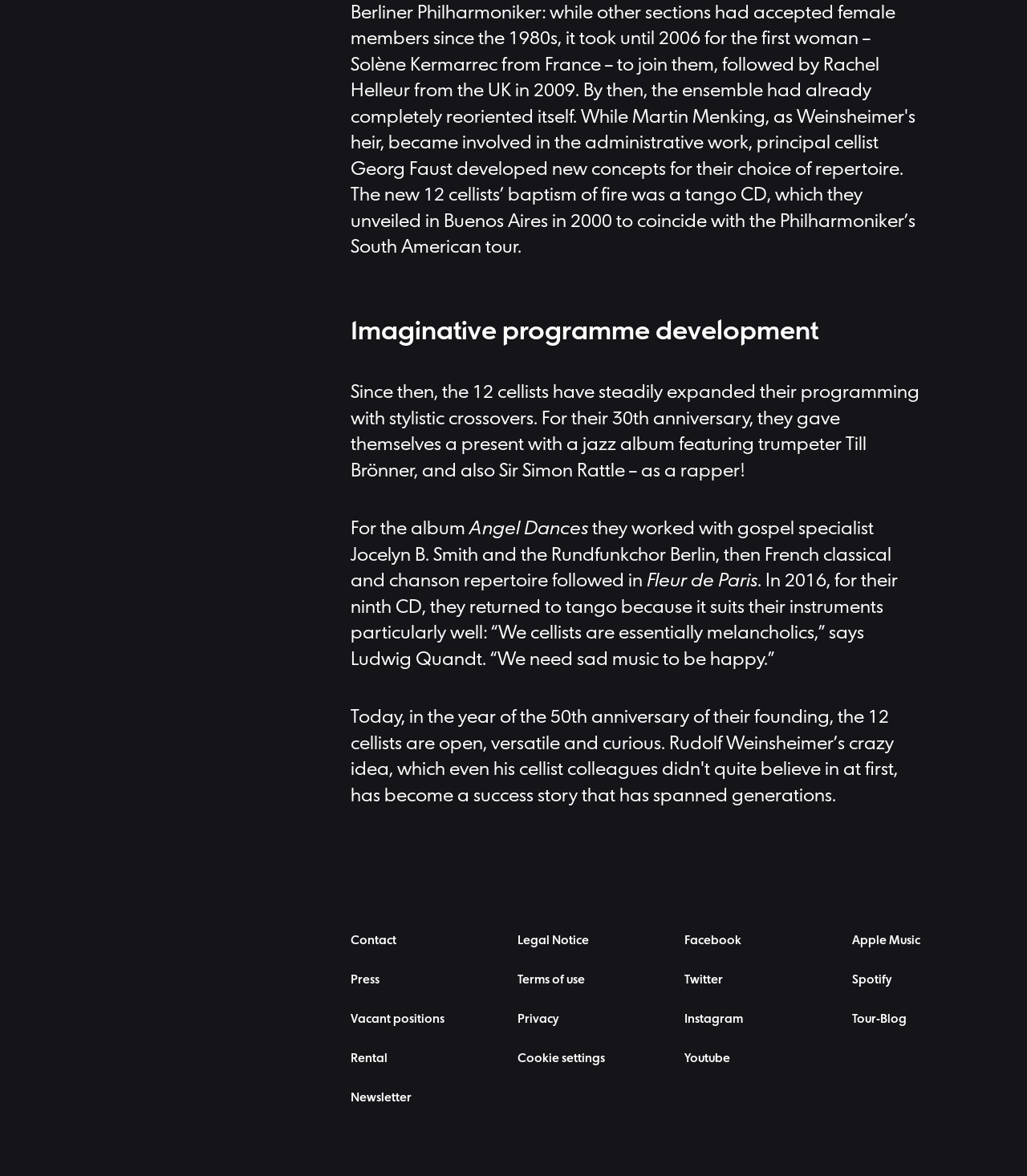Determine the bounding box coordinates for the clickable element to execute this instruction: "Check out Tour-Blog". Provide the coordinates as four float numbers between 0 and 1, i.e., [left, top, right, bottom].

[0.829, 0.852, 0.883, 0.882]